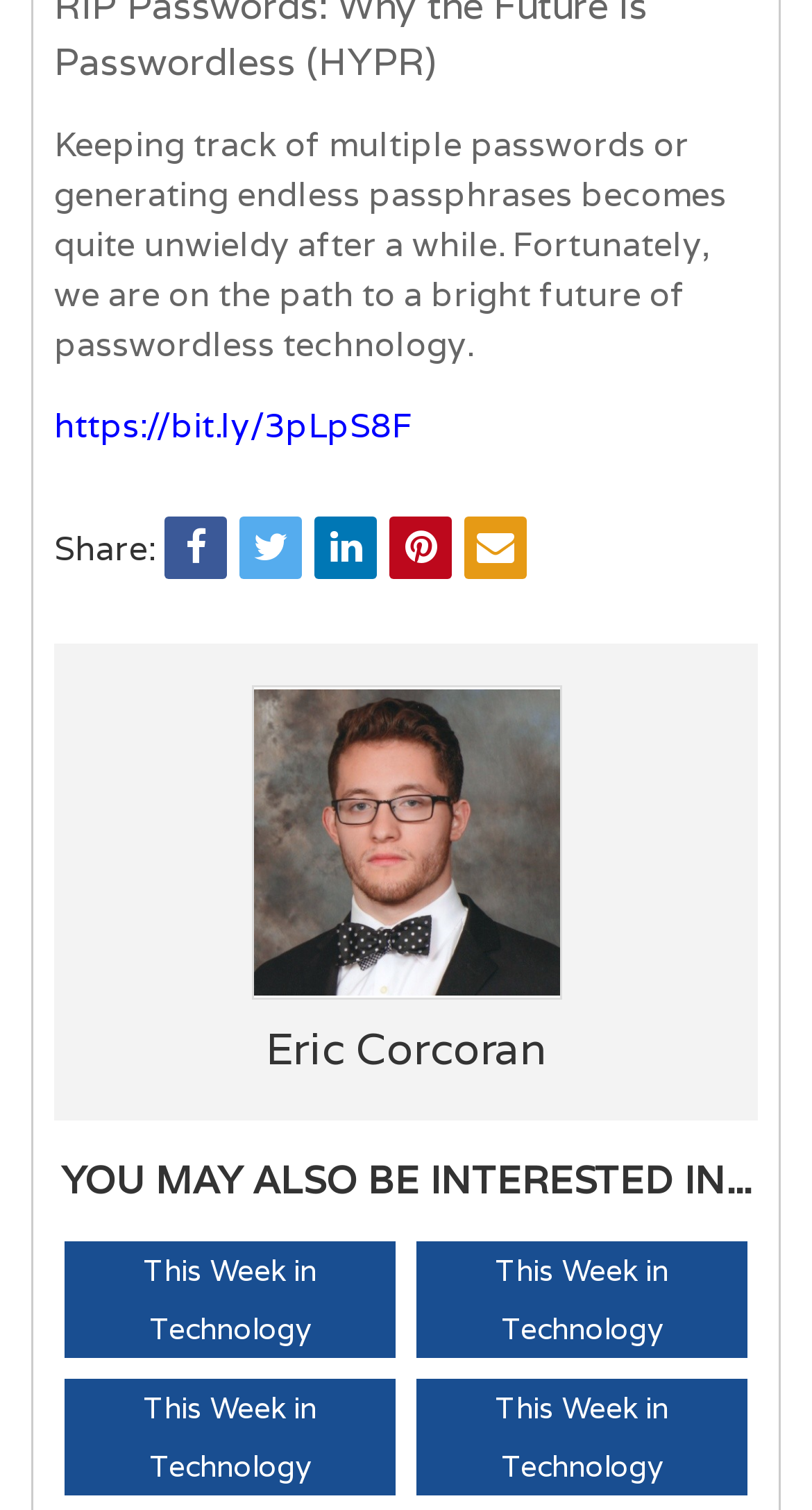Could you find the bounding box coordinates of the clickable area to complete this instruction: "Visit Eric Corcoran's profile"?

[0.312, 0.455, 0.688, 0.661]